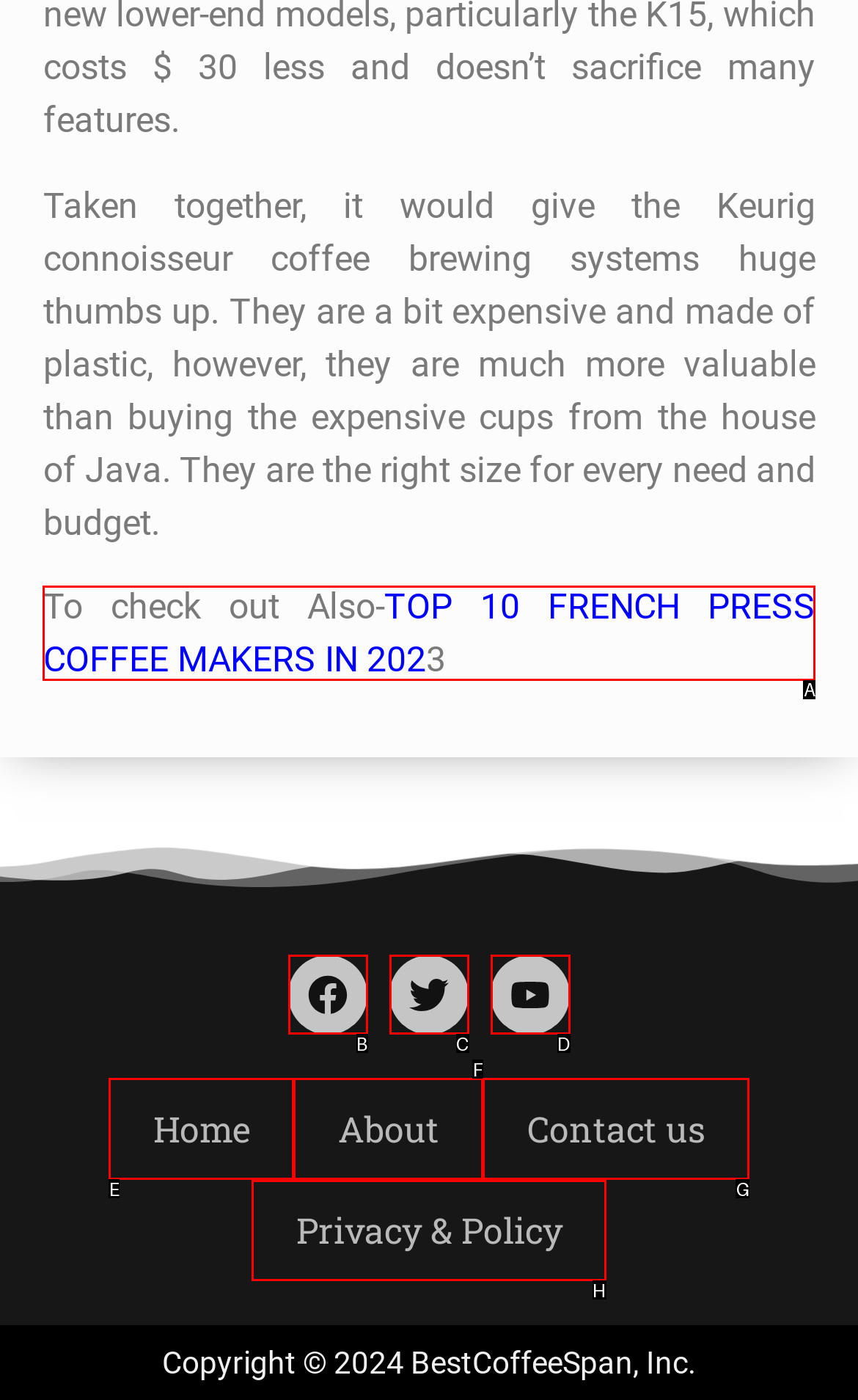Select the HTML element that needs to be clicked to perform the task: view Privacy & Policy. Reply with the letter of the chosen option.

H